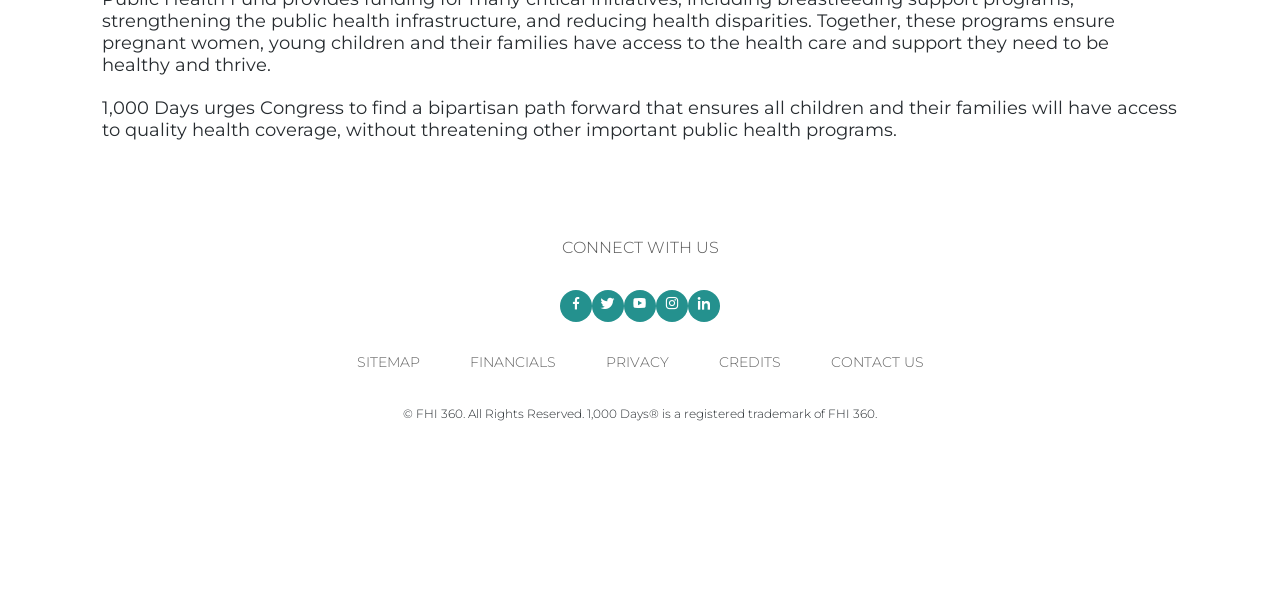Determine the bounding box coordinates of the clickable region to follow the instruction: "View the sitemap".

[0.259, 0.552, 0.347, 0.636]